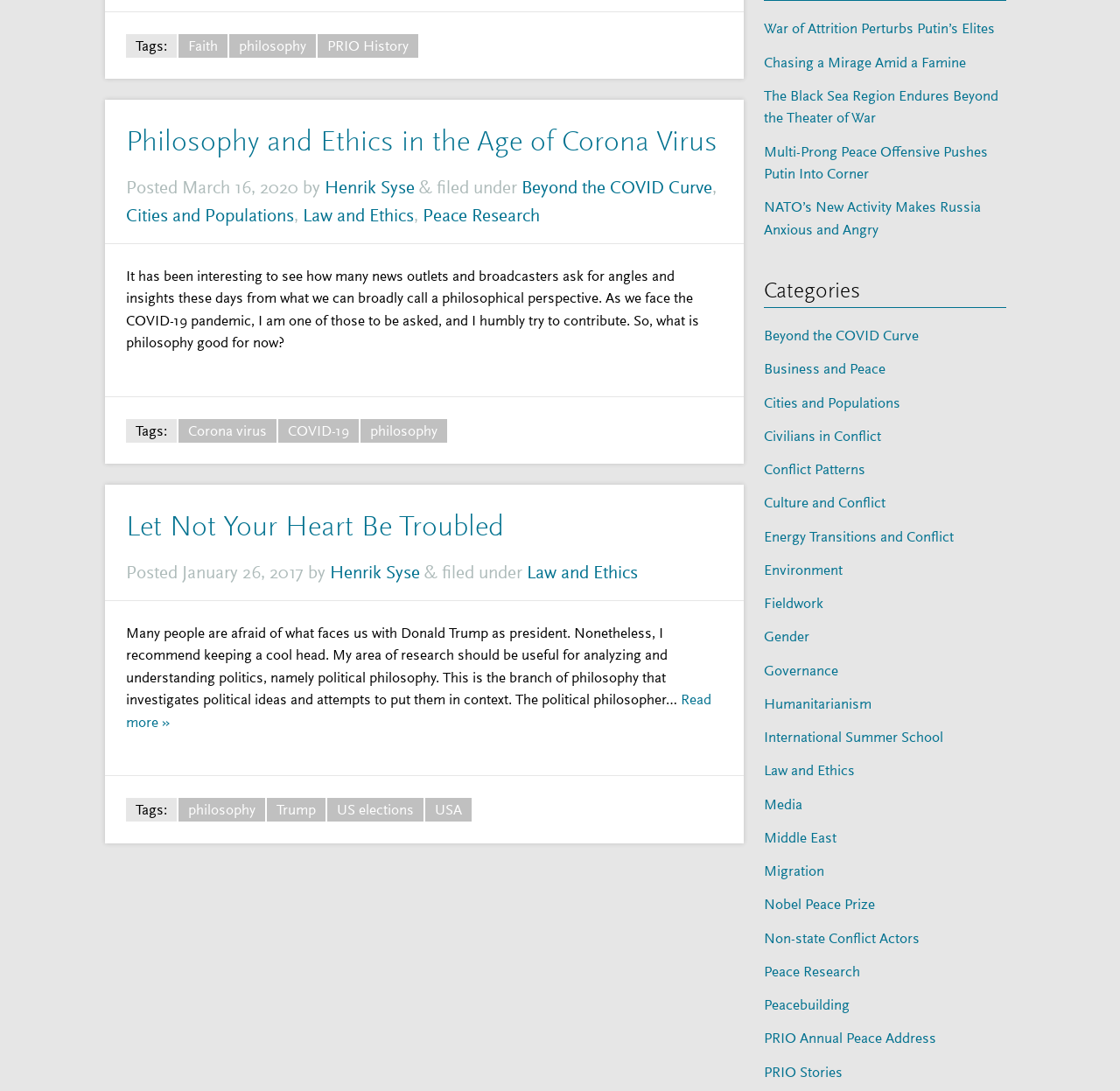From the given element description: "Peace Research", find the bounding box for the UI element. Provide the coordinates as four float numbers between 0 and 1, in the order [left, top, right, bottom].

[0.377, 0.187, 0.482, 0.207]